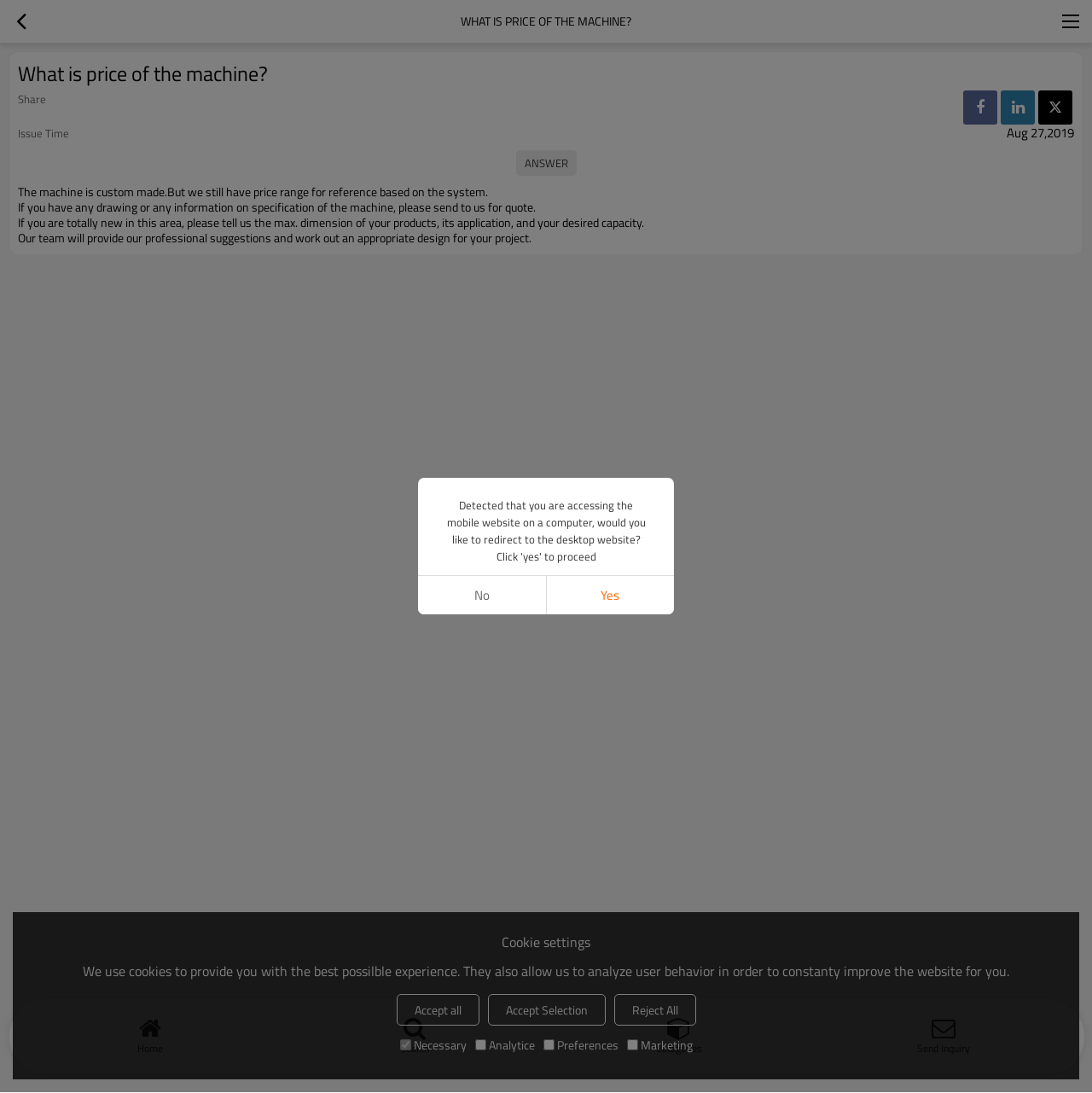Pinpoint the bounding box coordinates of the area that should be clicked to complete the following instruction: "Click the share button". The coordinates must be given as four float numbers between 0 and 1, i.e., [left, top, right, bottom].

[0.882, 0.083, 0.913, 0.114]